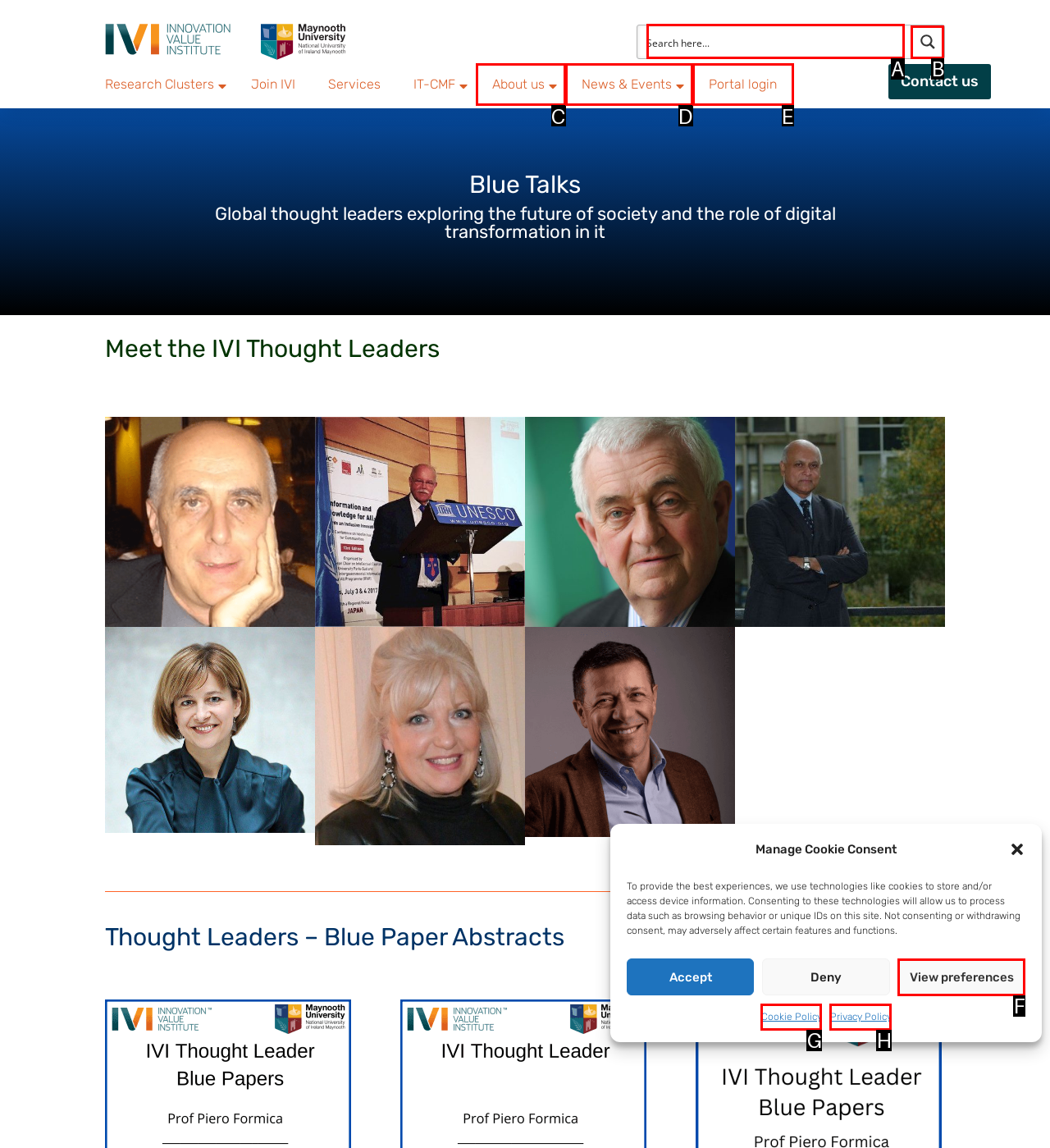Select the correct UI element to click for this task: Search for something.
Answer using the letter from the provided options.

A